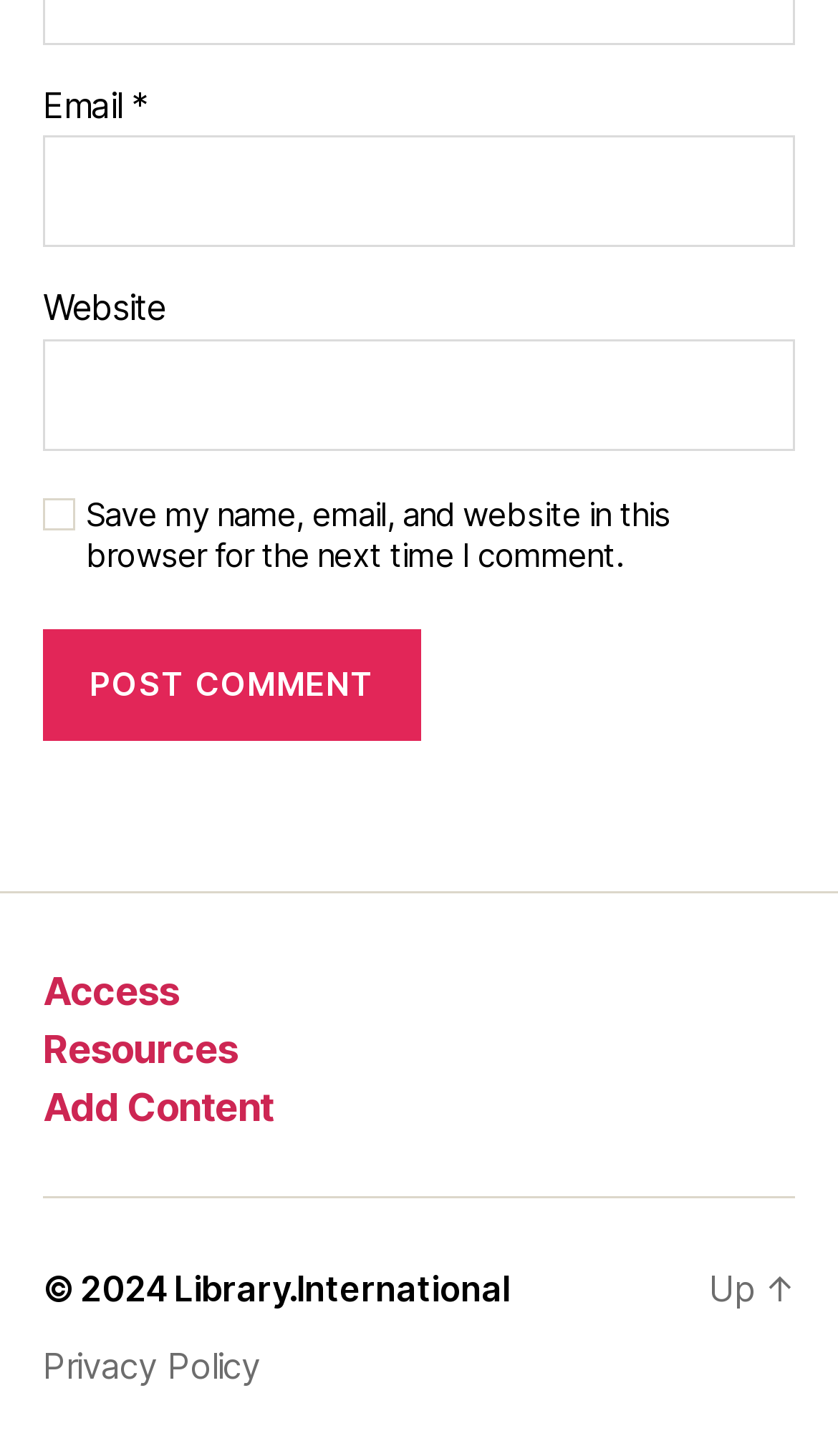What is the copyright year?
Provide a concise answer using a single word or phrase based on the image.

2024